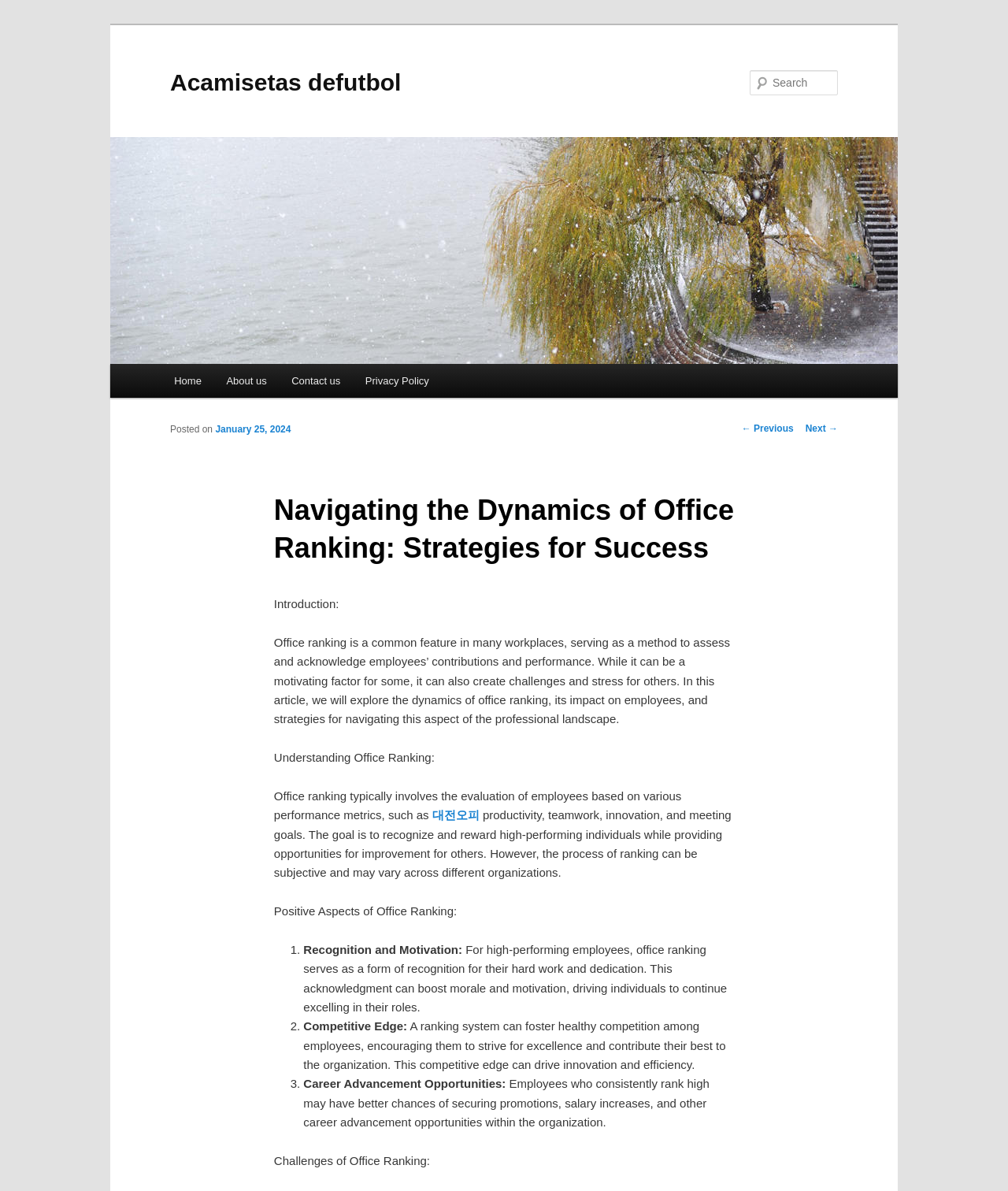Use a single word or phrase to answer the question: 
What is the title of the article?

Navigating the Dynamics of Office Ranking: Strategies for Success